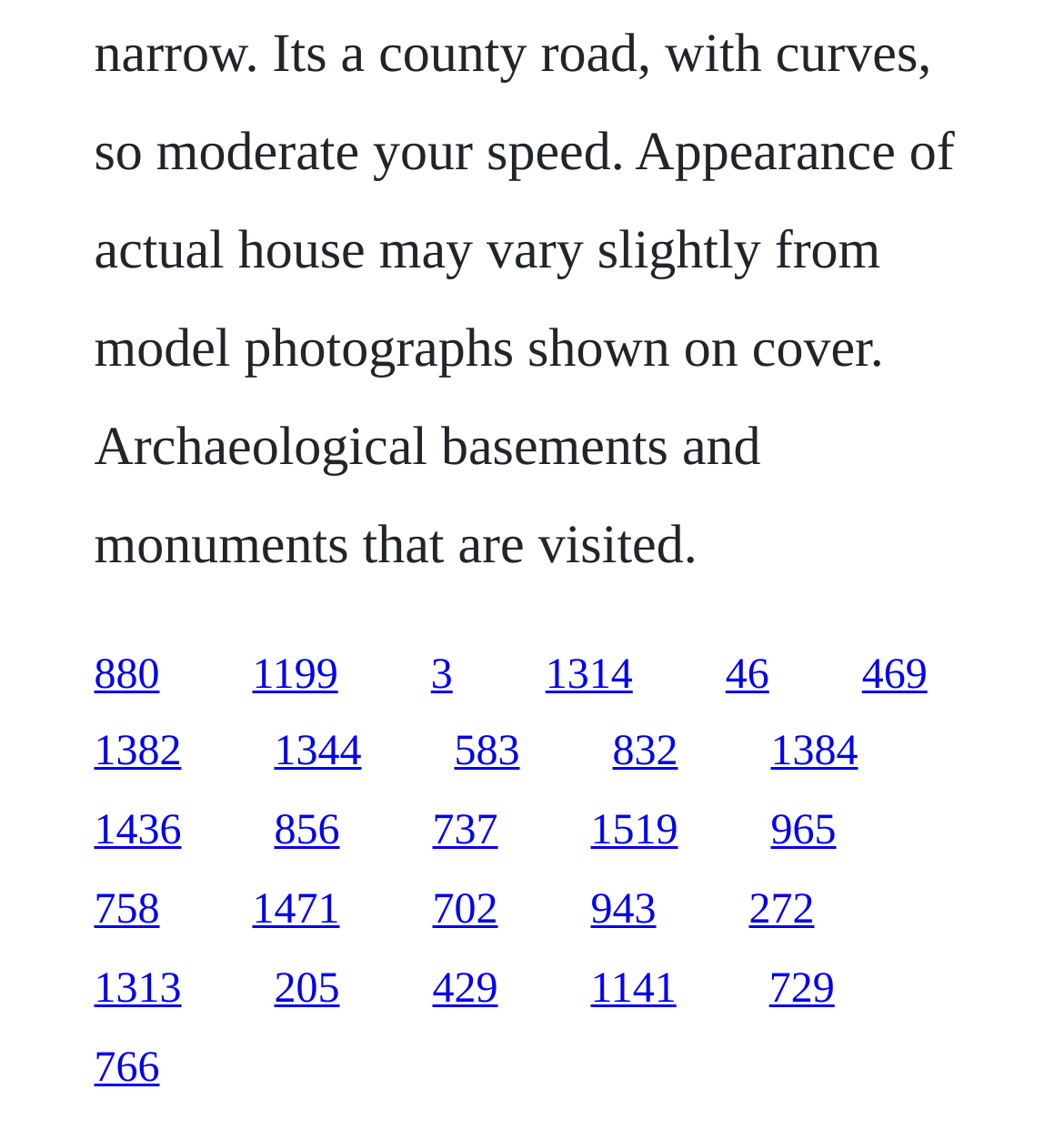Please provide the bounding box coordinates for the element that needs to be clicked to perform the instruction: "visit the third link". The coordinates must consist of four float numbers between 0 and 1, formatted as [left, top, right, bottom].

[0.405, 0.576, 0.425, 0.617]